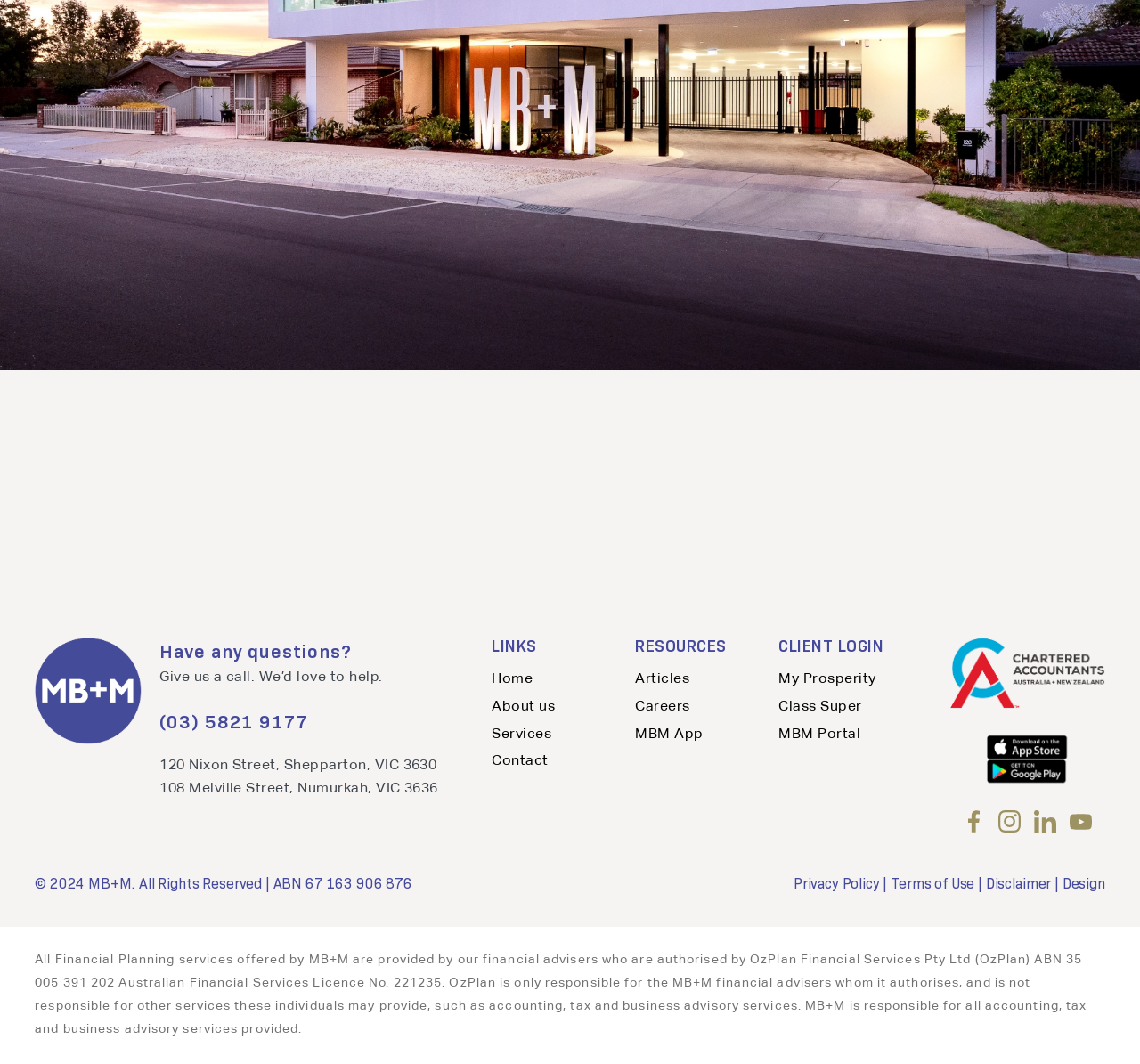What is the name of the company?
Based on the screenshot, provide a one-word or short-phrase response.

MB+M